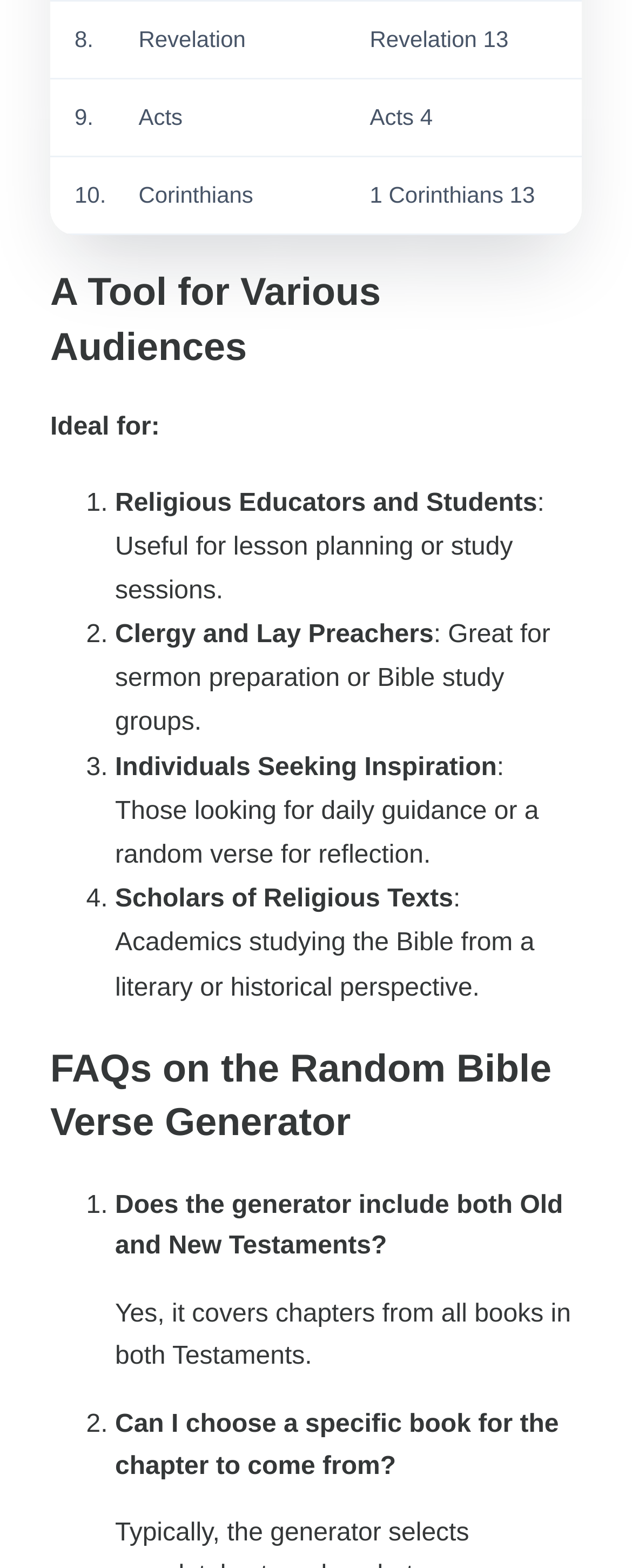What is the main purpose of the FAQs section?
Answer the question with as much detail as you can, using the image as a reference.

The FAQs section appears to be designed to answer common questions that users may have about the Random Bible Verse Generator, such as its functionality and capabilities.